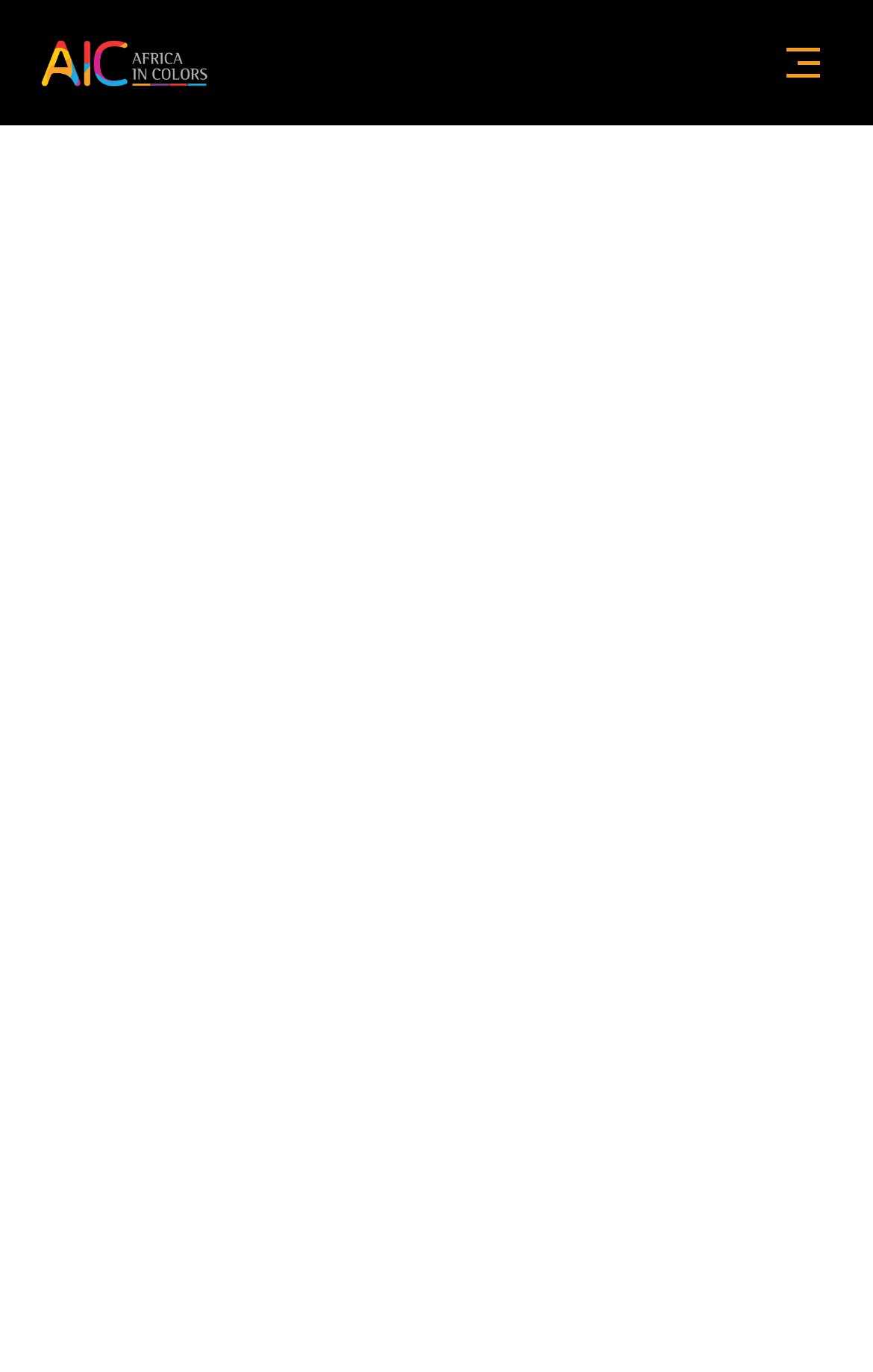How many main sections are there?
From the details in the image, provide a complete and detailed answer to the question.

I identified four main sections: 'OUR PROJECTS', 'LIVE EVENTS', 'E-COMMERCE', and 'ABOUT US', which are separated by static text elements with distinct bounding box coordinates.